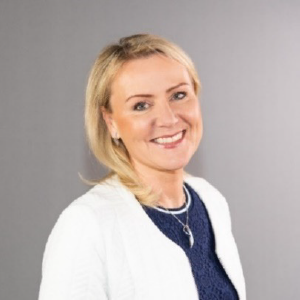How many years of experience does Lisa have in HR?
With the help of the image, please provide a detailed response to the question.

According to the caption, Lisa Sarjeant has 30 years of experience in the HR field, spanning public, private, and third sectors.